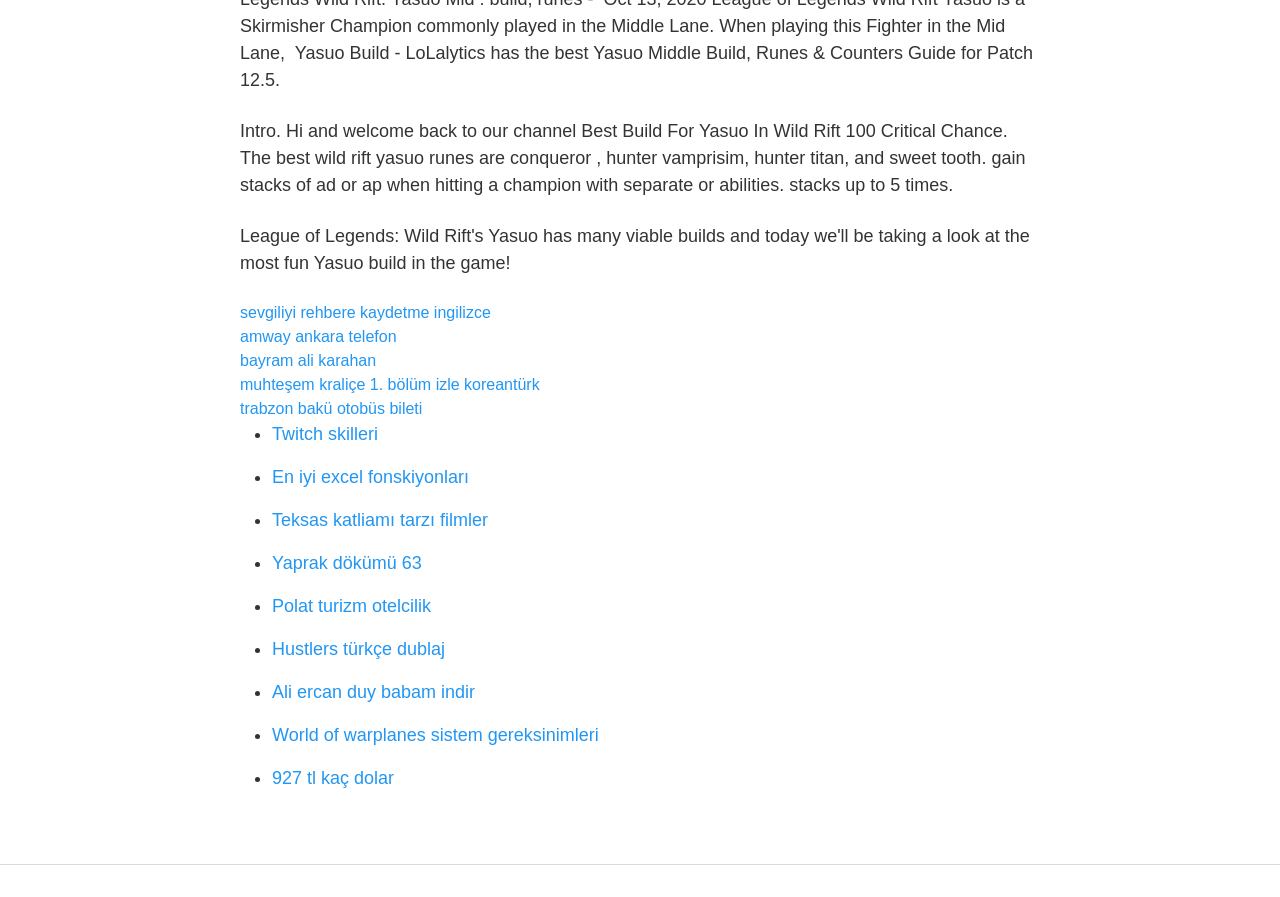Please identify the bounding box coordinates of the clickable area that will allow you to execute the instruction: "Explore the En iyi excel fonskiyonları link".

[0.212, 0.521, 0.366, 0.543]